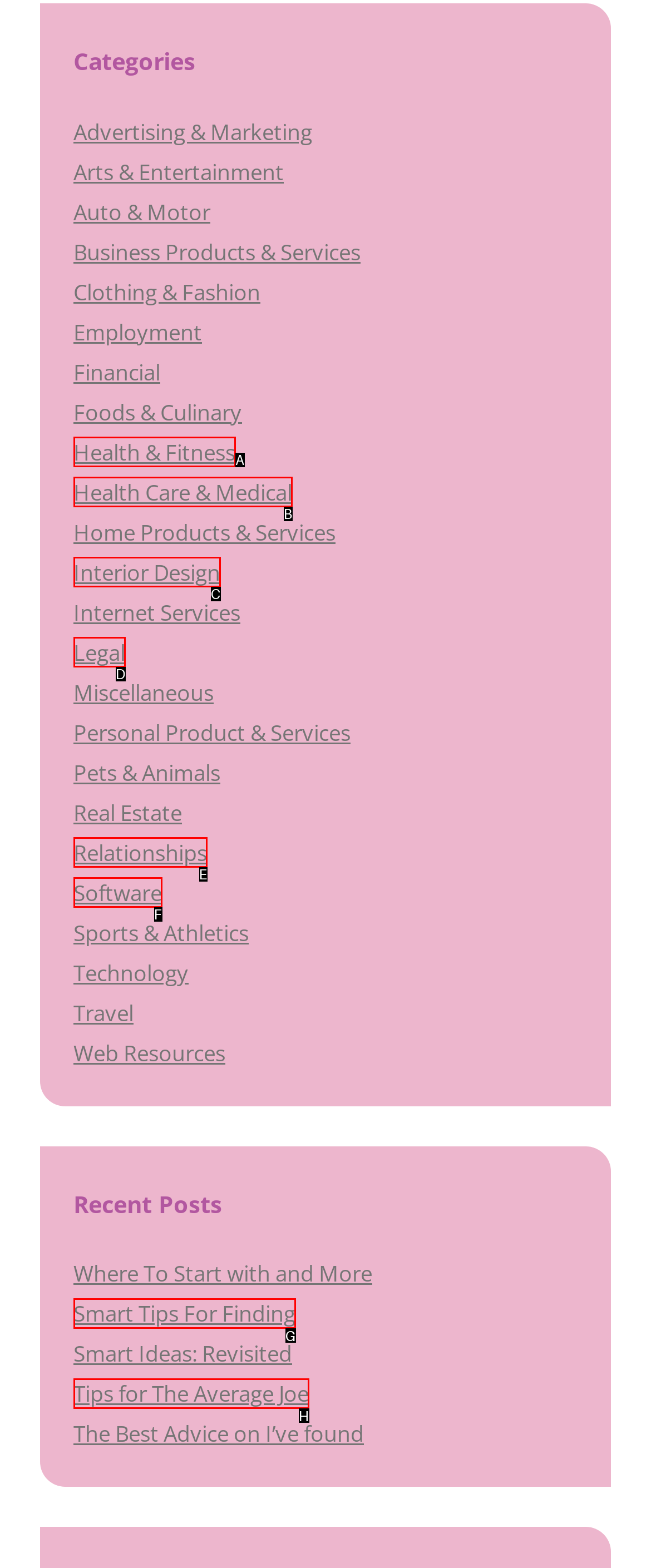Match the HTML element to the given description: Tips for The Average Joe
Indicate the option by its letter.

H